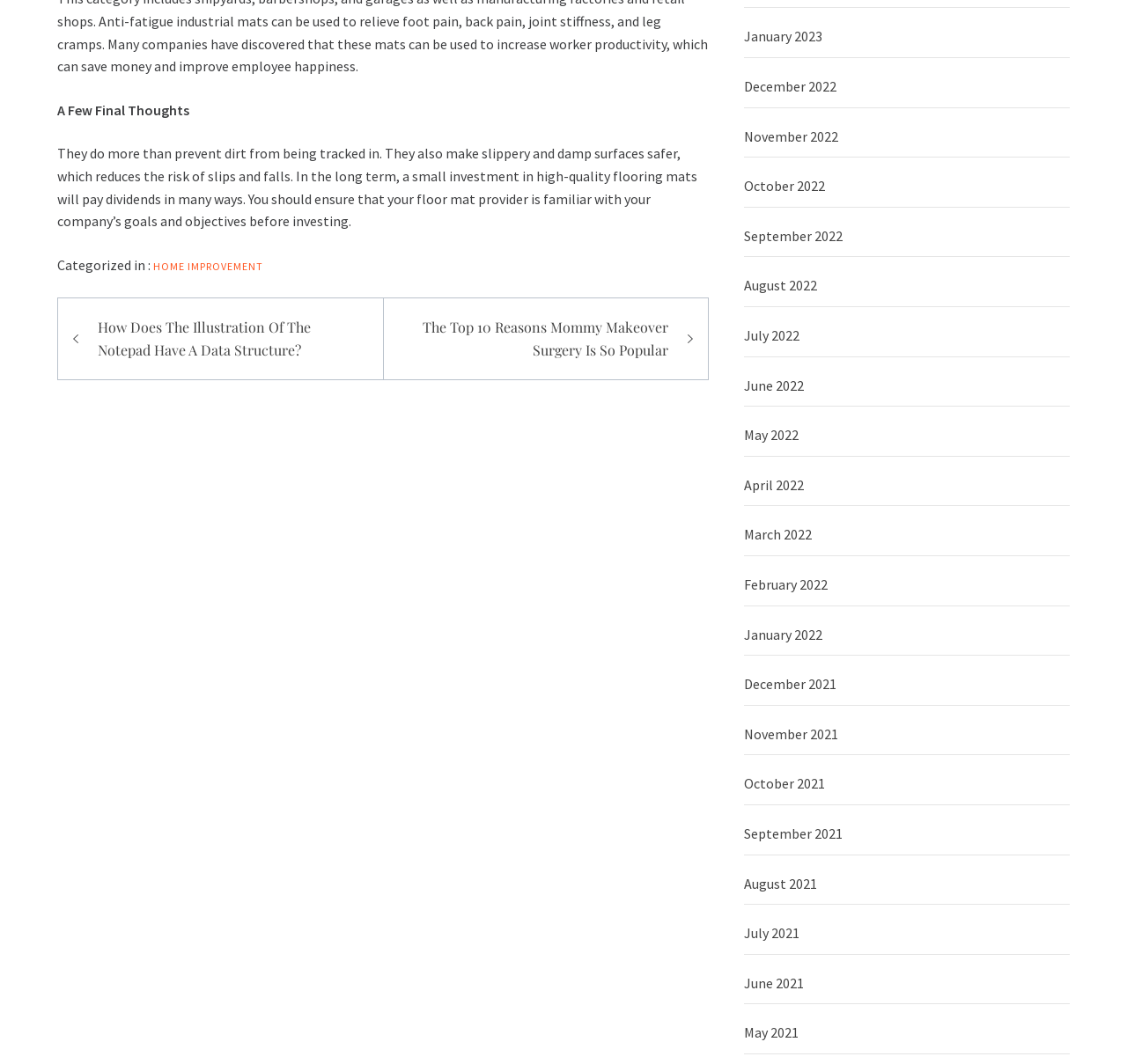What is the title of the first paragraph of the article? Look at the image and give a one-word or short phrase answer.

A Few Final Thoughts